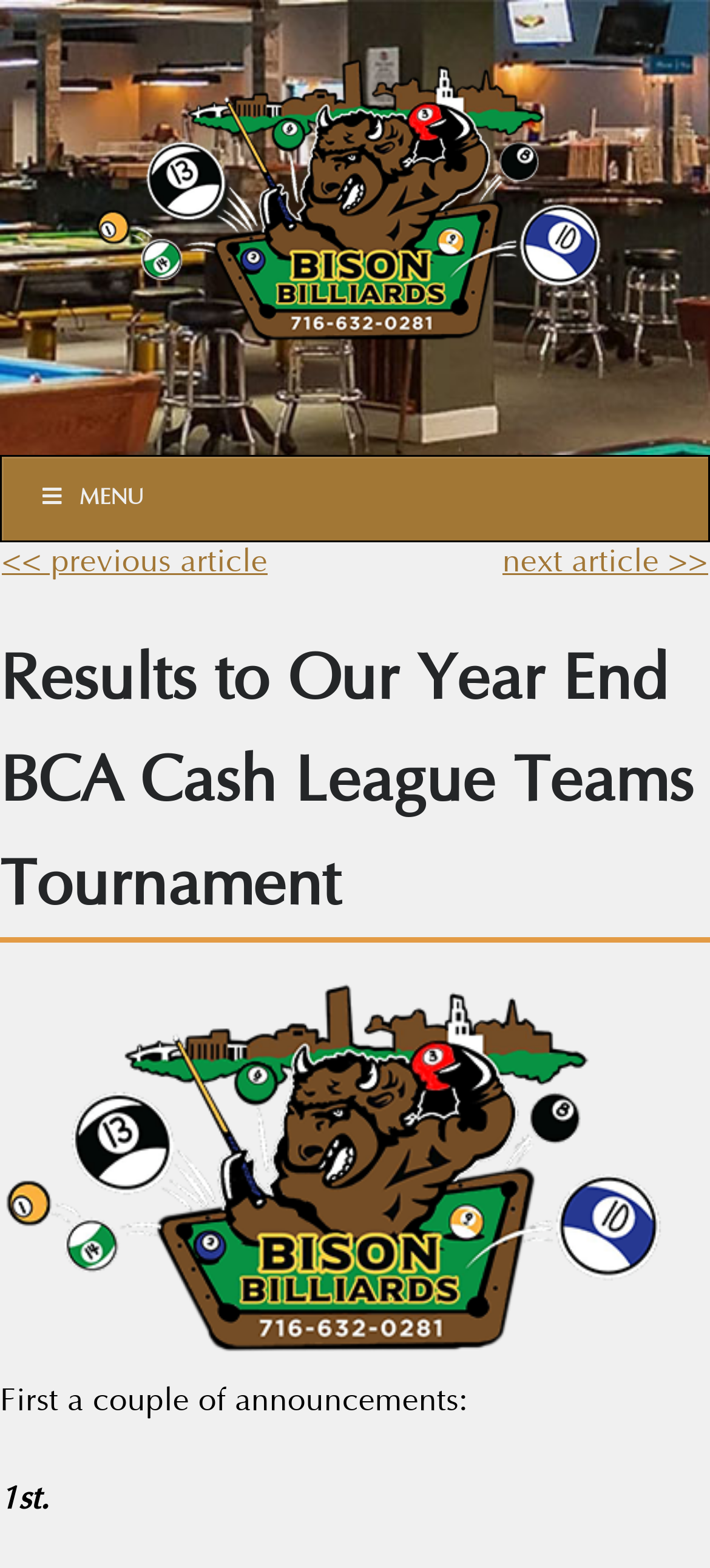Please extract the title of the webpage.

Results to Our Year End BCA Cash League Teams Tournament